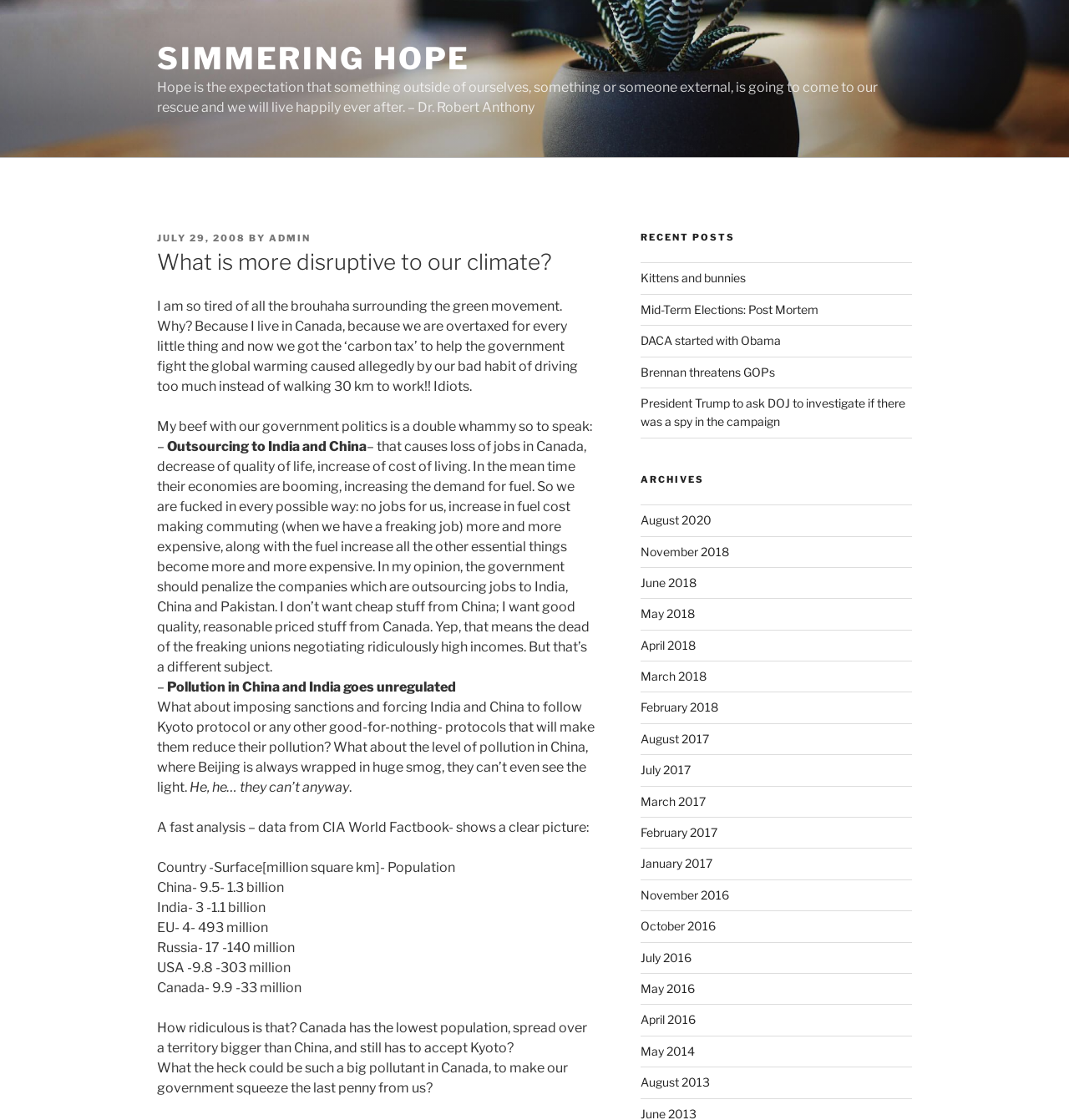Identify the webpage's primary heading and generate its text.

What is more disruptive to our climate?